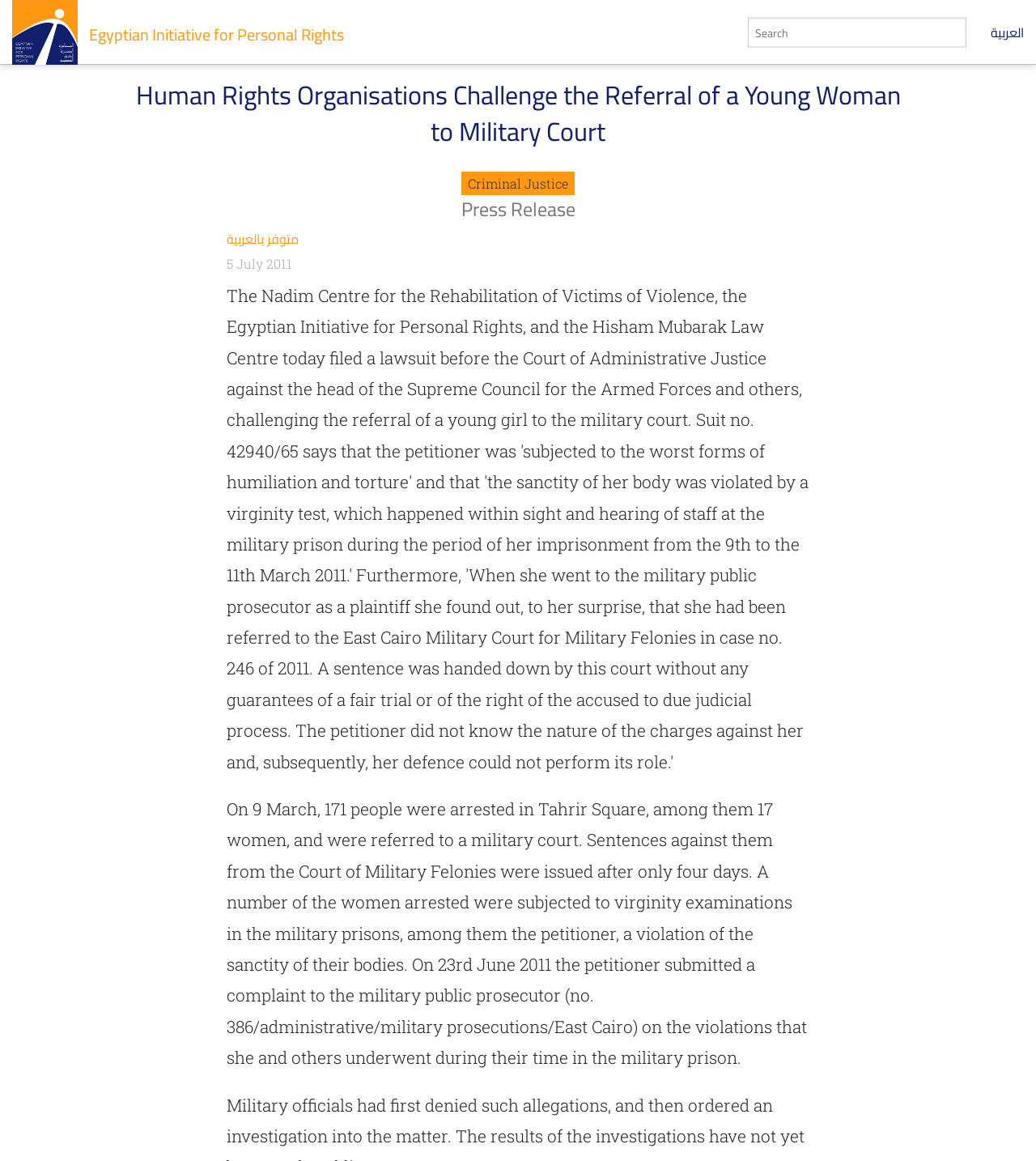What violation did the petitioner undergo in the military prison?
Examine the image and give a concise answer in one word or a short phrase.

Virginity examination